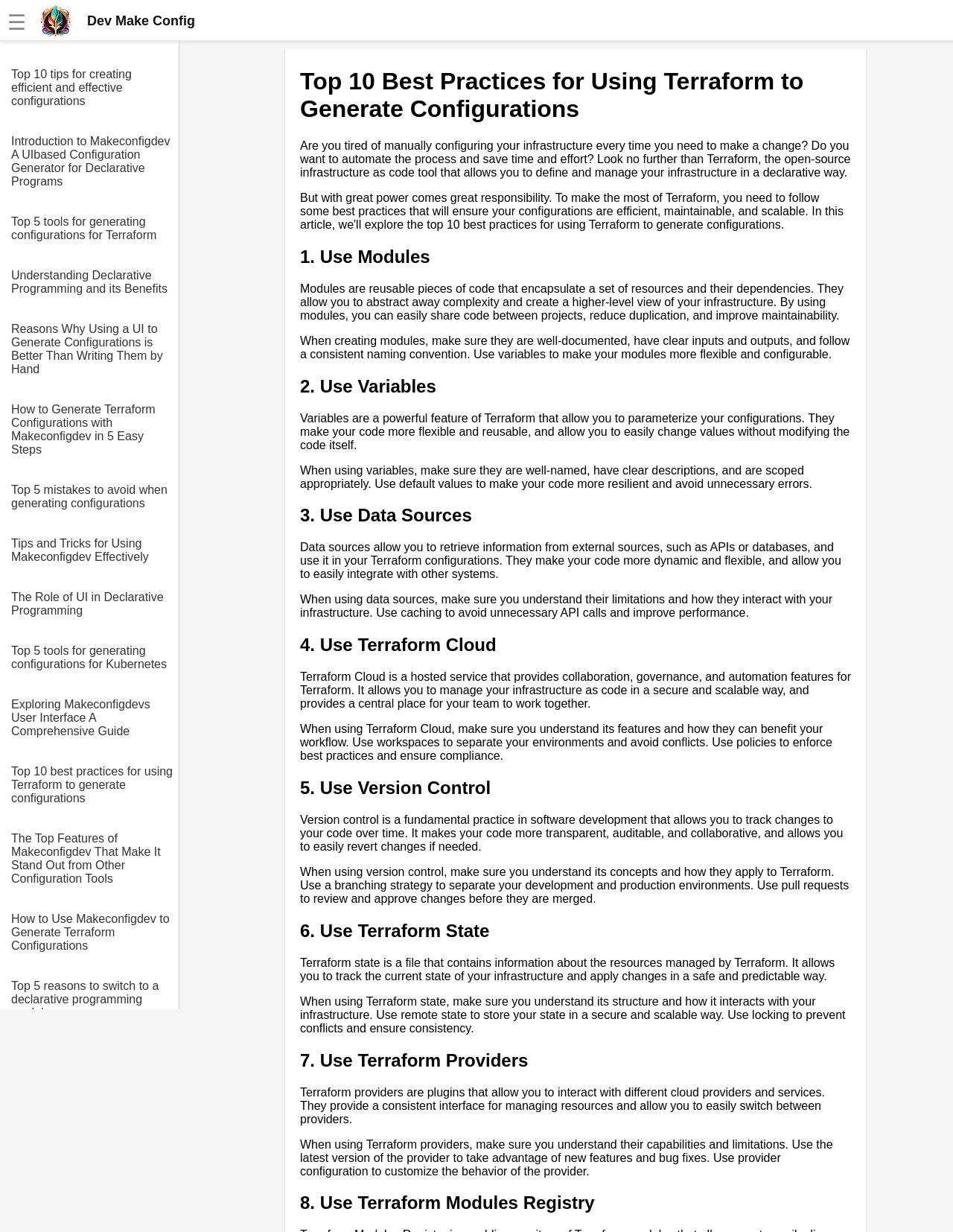Describe all the significant parts and information present on the webpage.

This webpage is about best practices for using Terraform to generate configurations. At the top left corner, there is a logo and a navigation menu with a hamburger icon. Below the logo, there are several links to related articles, including "Top 10 tips for creating efficient and effective configurations" and "Introduction to Makeconfigdev A UI-based Configuration Generator for Declarative Programs".

The main content of the webpage is divided into 8 sections, each with a heading and a brief description. The sections are numbered from 1 to 8 and cover topics such as using modules, variables, data sources, Terraform Cloud, version control, Terraform state, Terraform providers, and Terraform modules registry.

Each section has a heading and one or two paragraphs of text that provide more information on the topic. The text is well-structured and easy to read, with clear headings and concise descriptions. There are no images on the page, but the text is formatted with clear headings and paragraphs, making it easy to follow.

The webpage has a simple and clean design, with a focus on presenting the information in a clear and concise manner. The use of headings and paragraphs makes it easy to scan and read, and the lack of images or other distractions allows the reader to focus on the content.